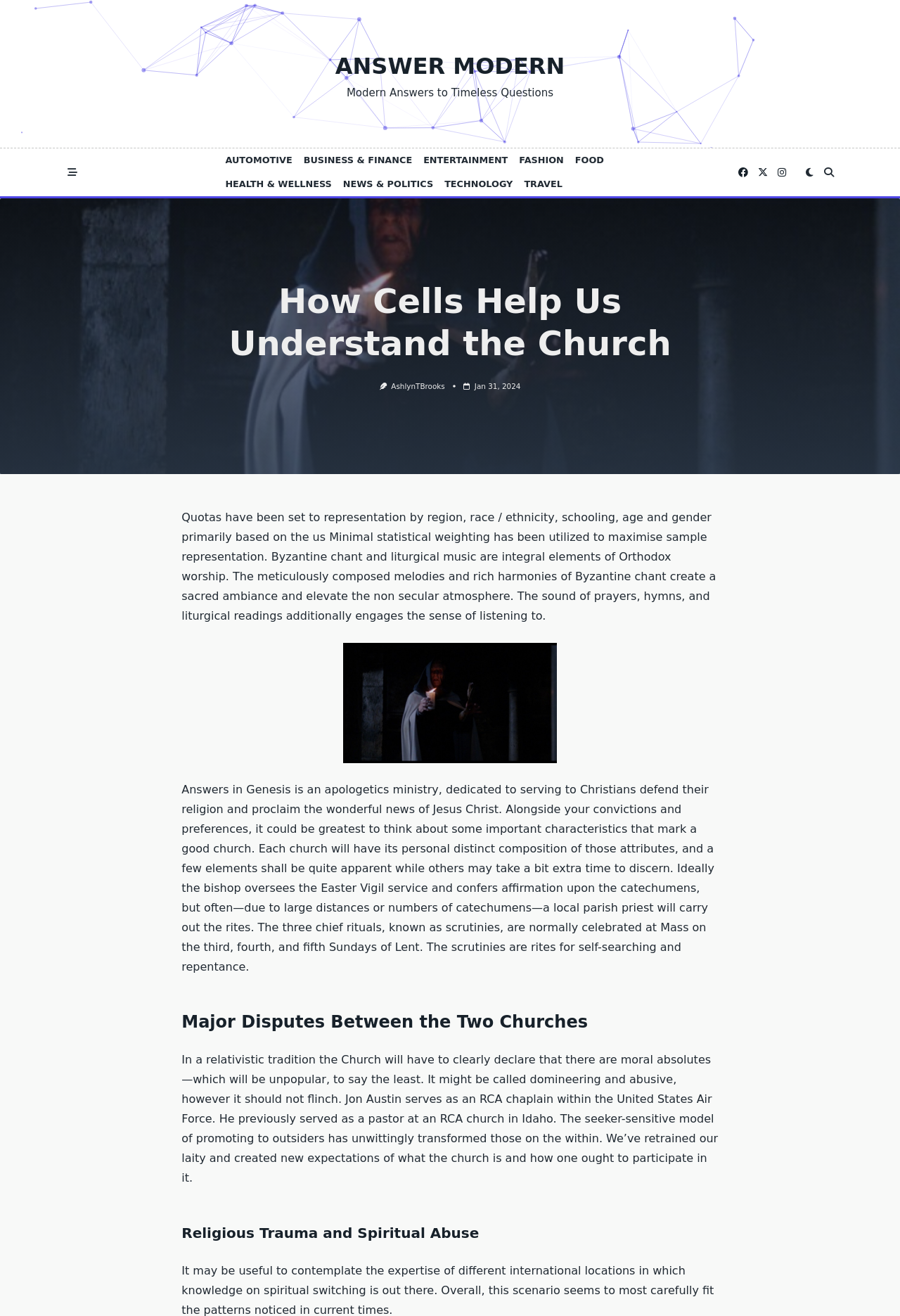Write an elaborate caption that captures the essence of the webpage.

The webpage appears to be an article or blog post discussing the relationship between cells and the church. At the top, there is a navigation menu with links to various categories such as Automotive, Business & Finance, Entertainment, and more. Below the navigation menu, there is a heading that reads "How Cells Help Us Understand the Church" followed by a subheading "Modern Answers to Timeless Questions".

On the left side of the page, there is a button with an icon, and below it, there are several links to social media platforms. On the right side, there are three more buttons with icons.

The main content of the page is divided into sections. The first section has a heading "How Cells Help Us Understand the Church" and discusses the importance of quotas in representation by region, race, ethnicity, schooling, age, and gender. It also talks about Byzantine chant and liturgical music in Orthodox worship.

Below this section, there is an image related to a Christian church, and adjacent to it, there is a section of text that discusses Answers in Genesis, an apologetics ministry, and the characteristics of a good church.

Further down, there is another section with a heading "Major Disputes Between the Two Churches" followed by a section of text that discusses moral absolutes and the role of the church. Finally, there is a section with a heading "Religious Trauma and Spiritual Abuse" that appears to discuss the negative effects of certain church practices.

Throughout the page, there are several links to other articles or resources, including a link to an author's profile and a date stamp indicating when the article was published.